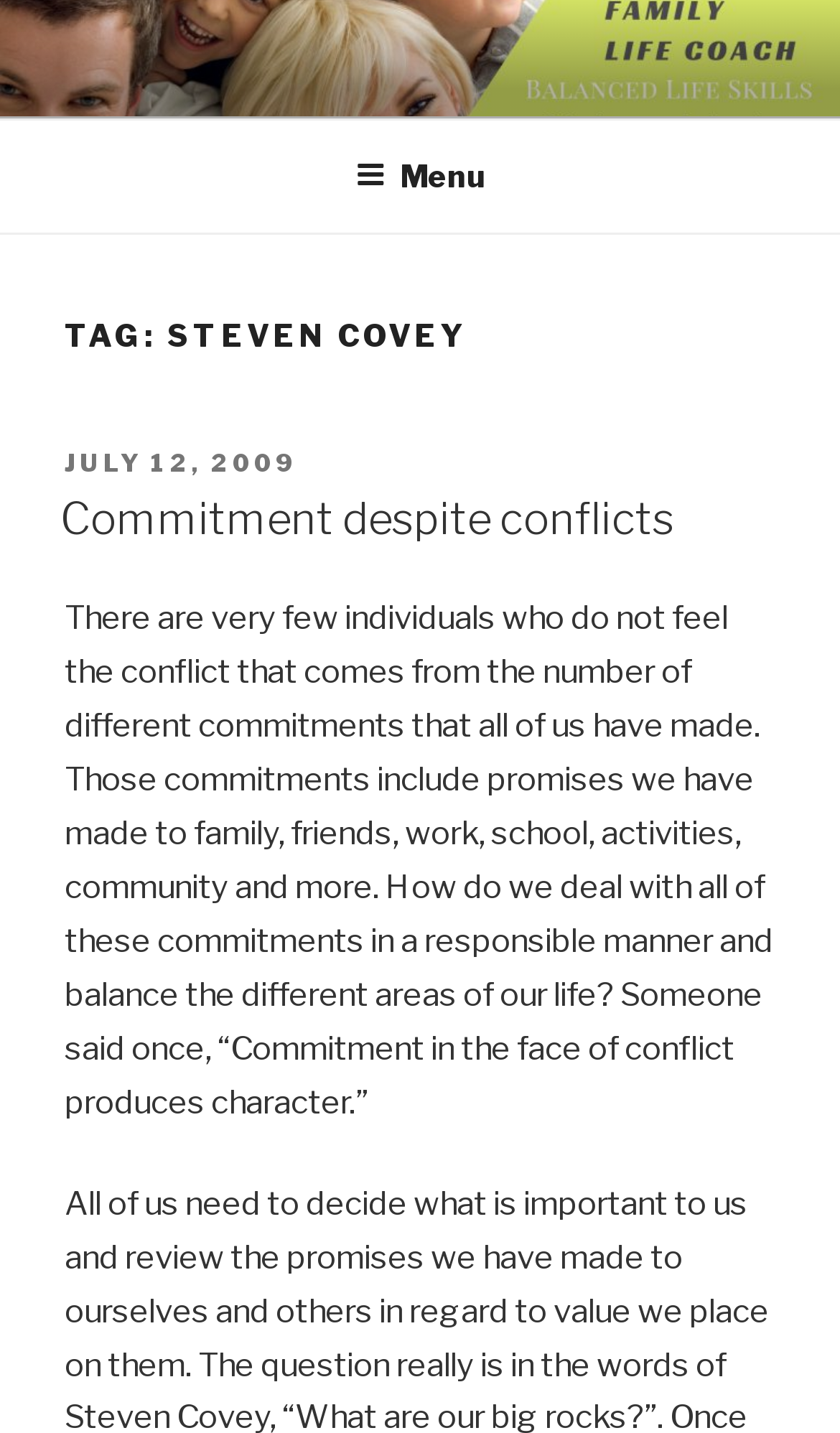Provide a brief response in the form of a single word or phrase:
What is the quote mentioned in the article?

Commitment in the face of conflict produces character